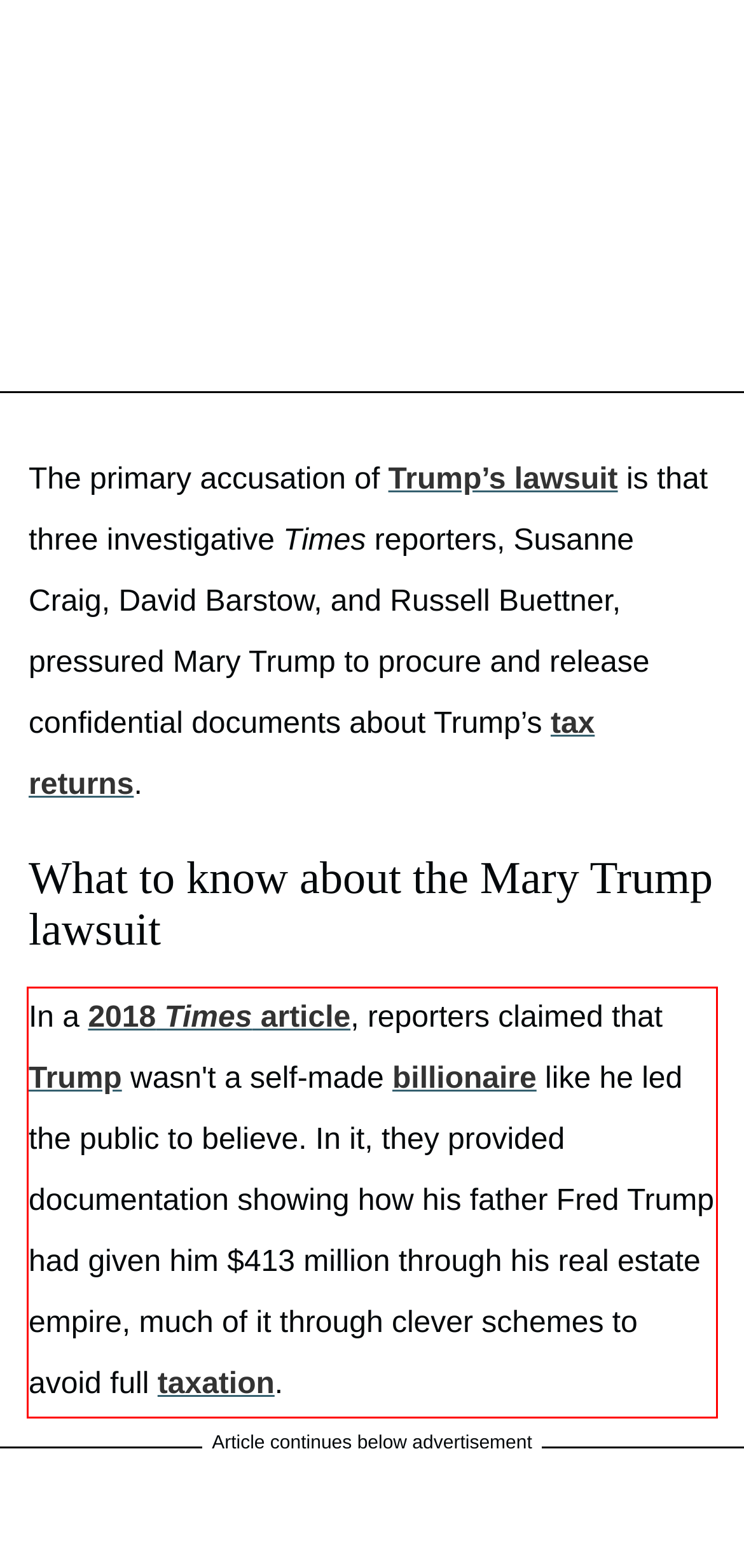Given a screenshot of a webpage with a red bounding box, extract the text content from the UI element inside the red bounding box.

In a 2018 Times article, reporters claimed that Trump wasn't a self-made billionaire like he led the public to believe. In it, they provided documentation showing how his father Fred Trump had given him $413 million through his real estate empire, much of it through clever schemes to avoid full taxation.